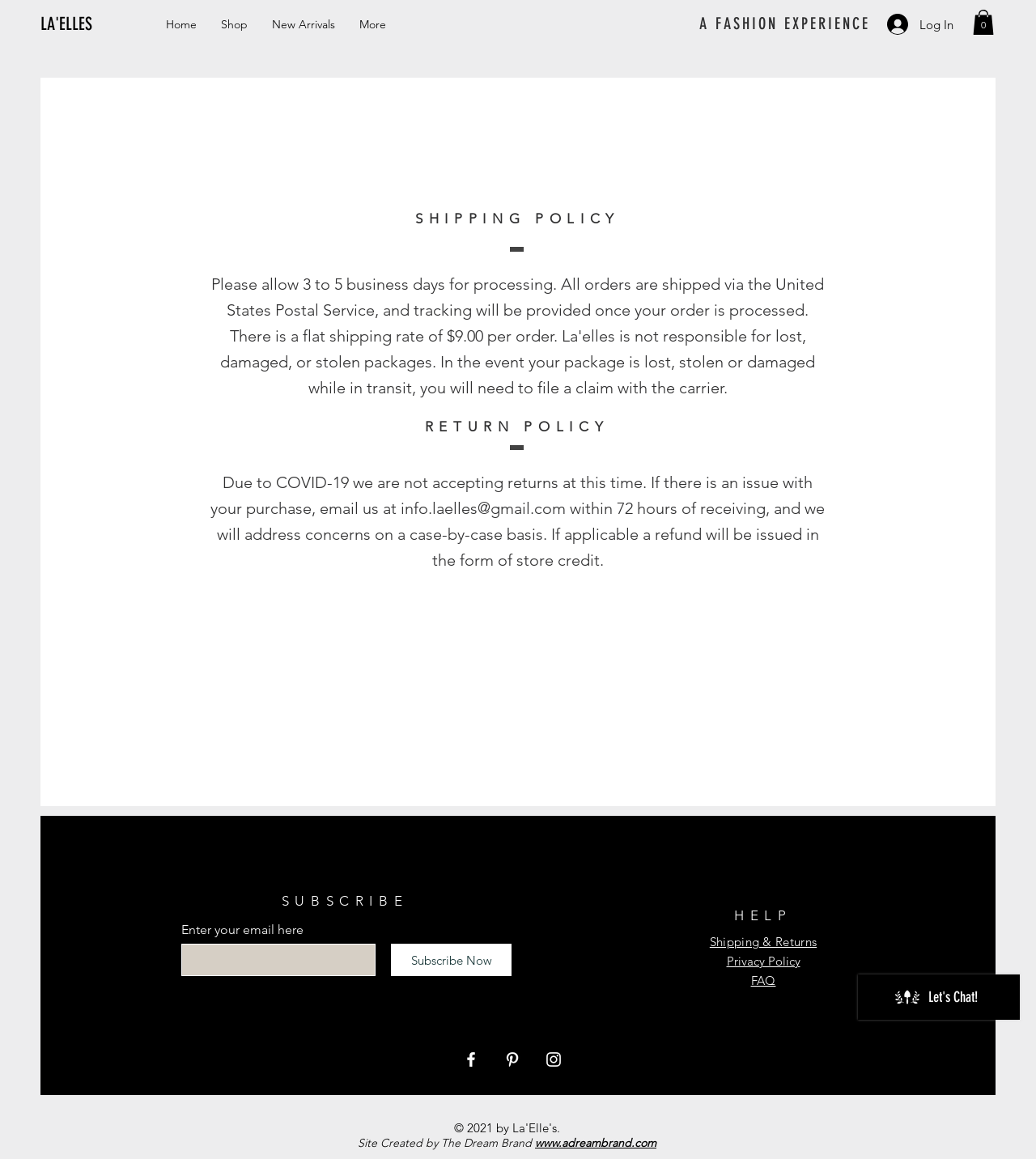What is the reason for not accepting returns?
Please answer the question with a single word or phrase, referencing the image.

COVID-19